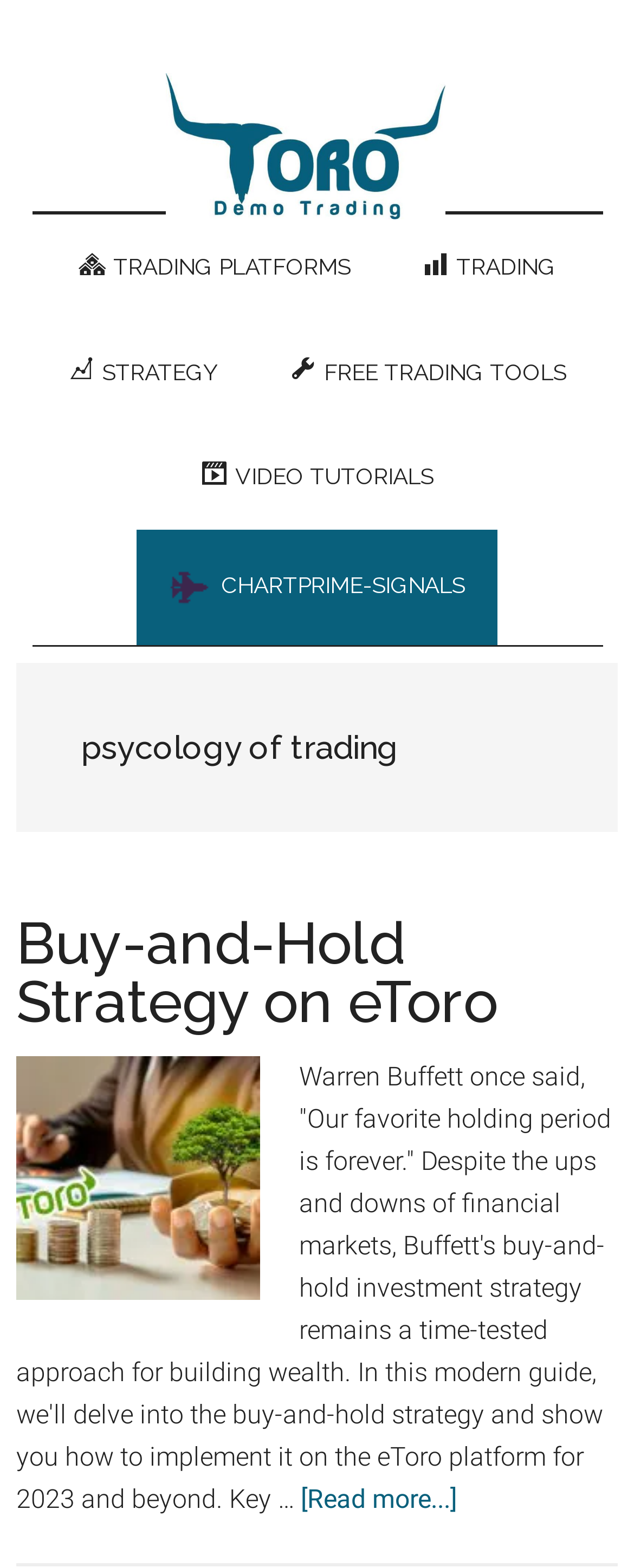What type of content is available on the webpage?
Refer to the image and offer an in-depth and detailed answer to the question.

The webpage contains an article about a trading strategy, and there are also links to 'VIDEO TUTORIALS' and 'CHARTPRIME-SIGNALS', indicating that the webpage provides trading tutorials and related content.